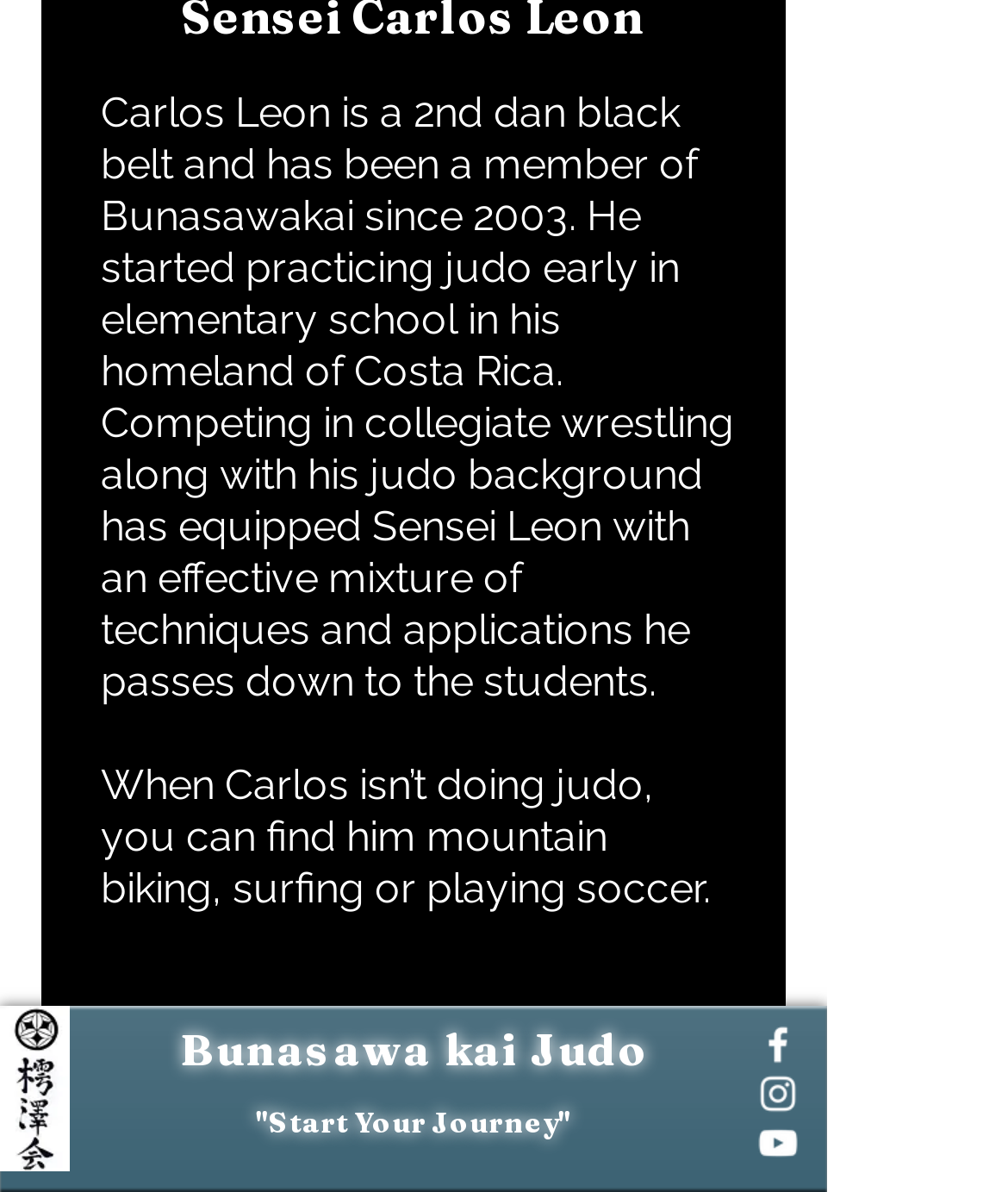Bounding box coordinates are specified in the format (top-left x, top-left y, bottom-right x, bottom-right y). All values are floating point numbers bounded between 0 and 1. Please provide the bounding box coordinate of the region this sentence describes: aria-label="White Instagram Icon"

[0.749, 0.898, 0.795, 0.937]